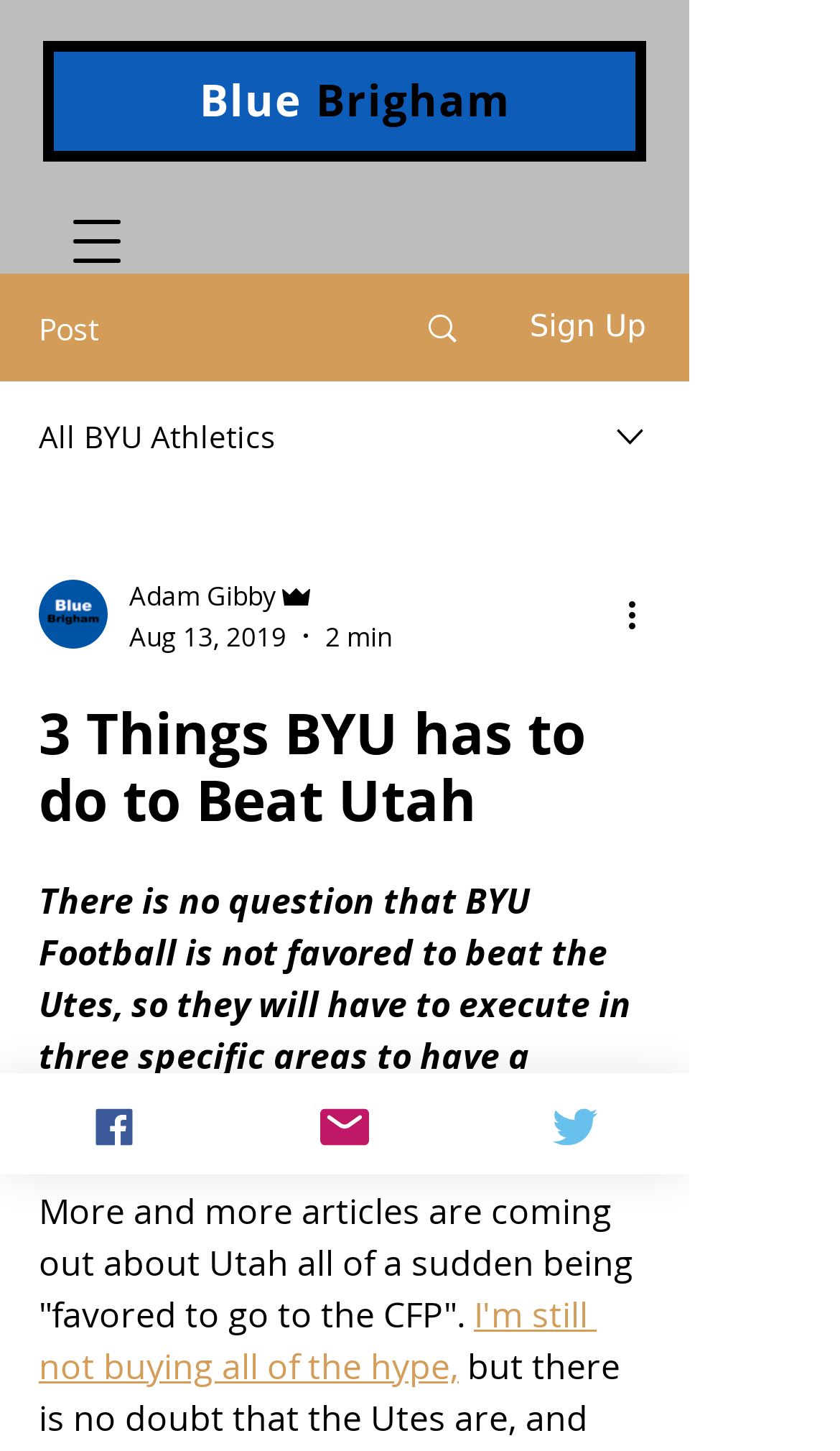Can you pinpoint the bounding box coordinates for the clickable element required for this instruction: "Click the 'Email' link"? The coordinates should be four float numbers between 0 and 1, i.e., [left, top, right, bottom].

[0.274, 0.74, 0.547, 0.809]